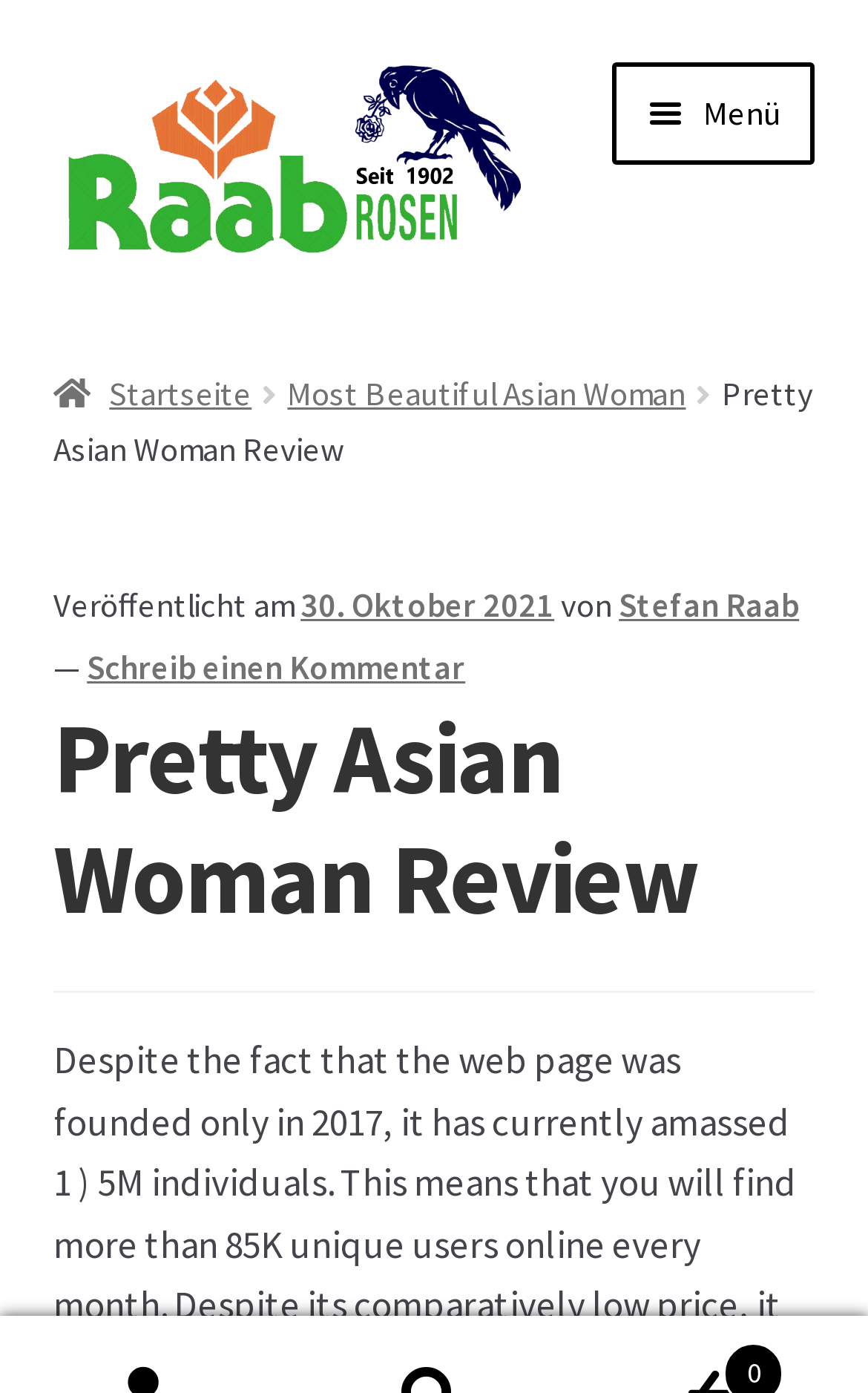Identify the bounding box coordinates of the element to click to follow this instruction: 'view firm chronicle'. Ensure the coordinates are four float values between 0 and 1, provided as [left, top, right, bottom].

[0.062, 0.832, 0.938, 0.924]